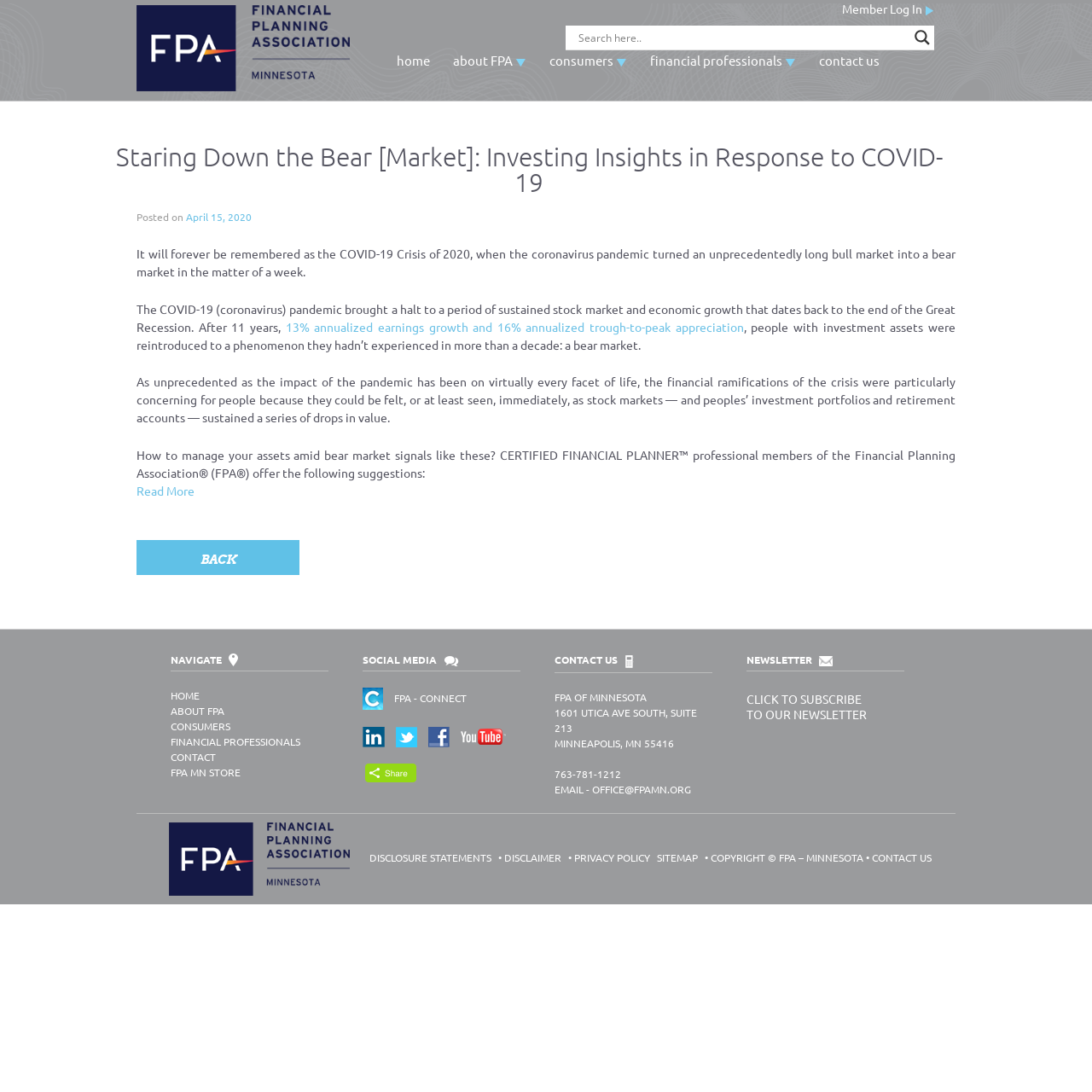Extract the text of the main heading from the webpage.

Staring Down the Bear [Market]: Investing Insights in Response to COVID-19